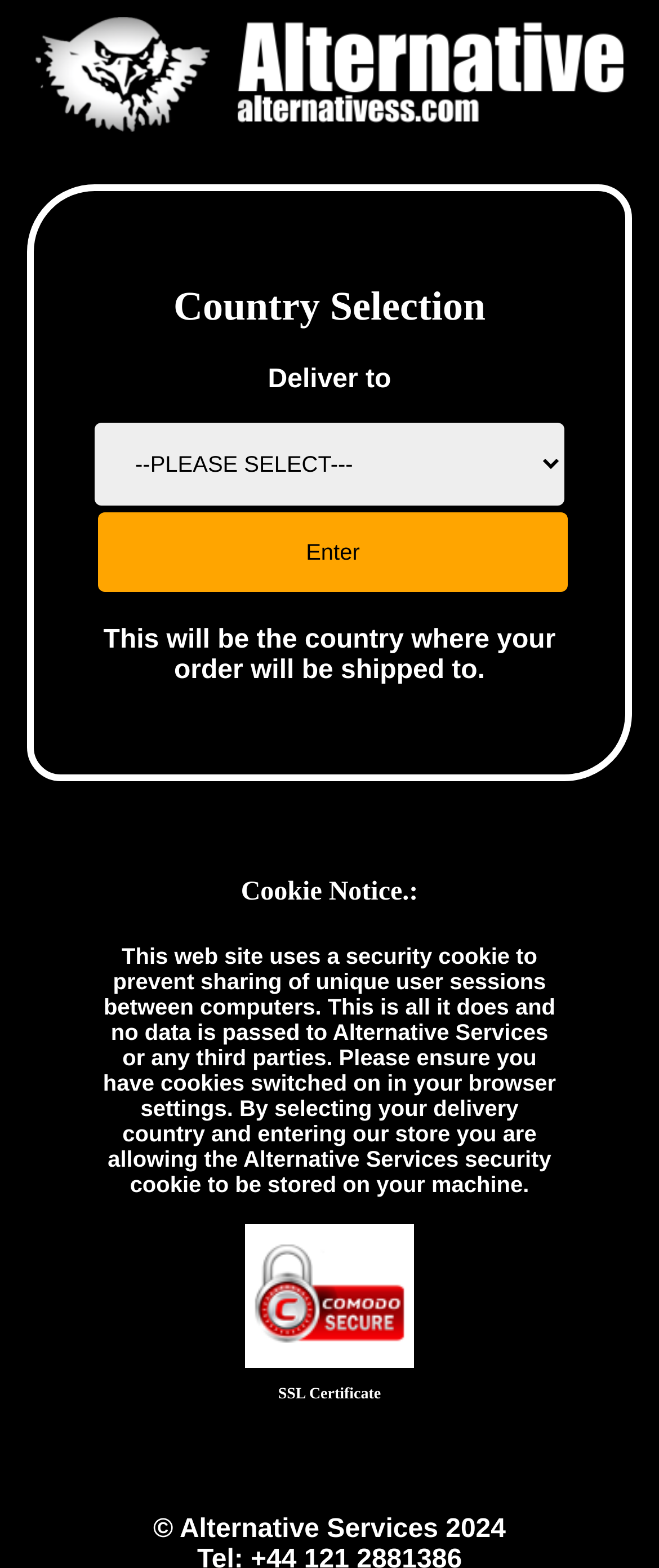What is the country selection for?
Give a comprehensive and detailed explanation for the question.

The country selection is for determining the country where the order will be shipped to, as indicated by the text 'This will be the country where your order will be shipped to'.